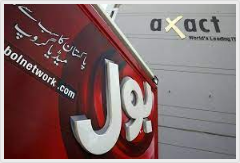Give a succinct answer to this question in a single word or phrase: 
What does the Urdu text translate to?

The Voice of Pakistan